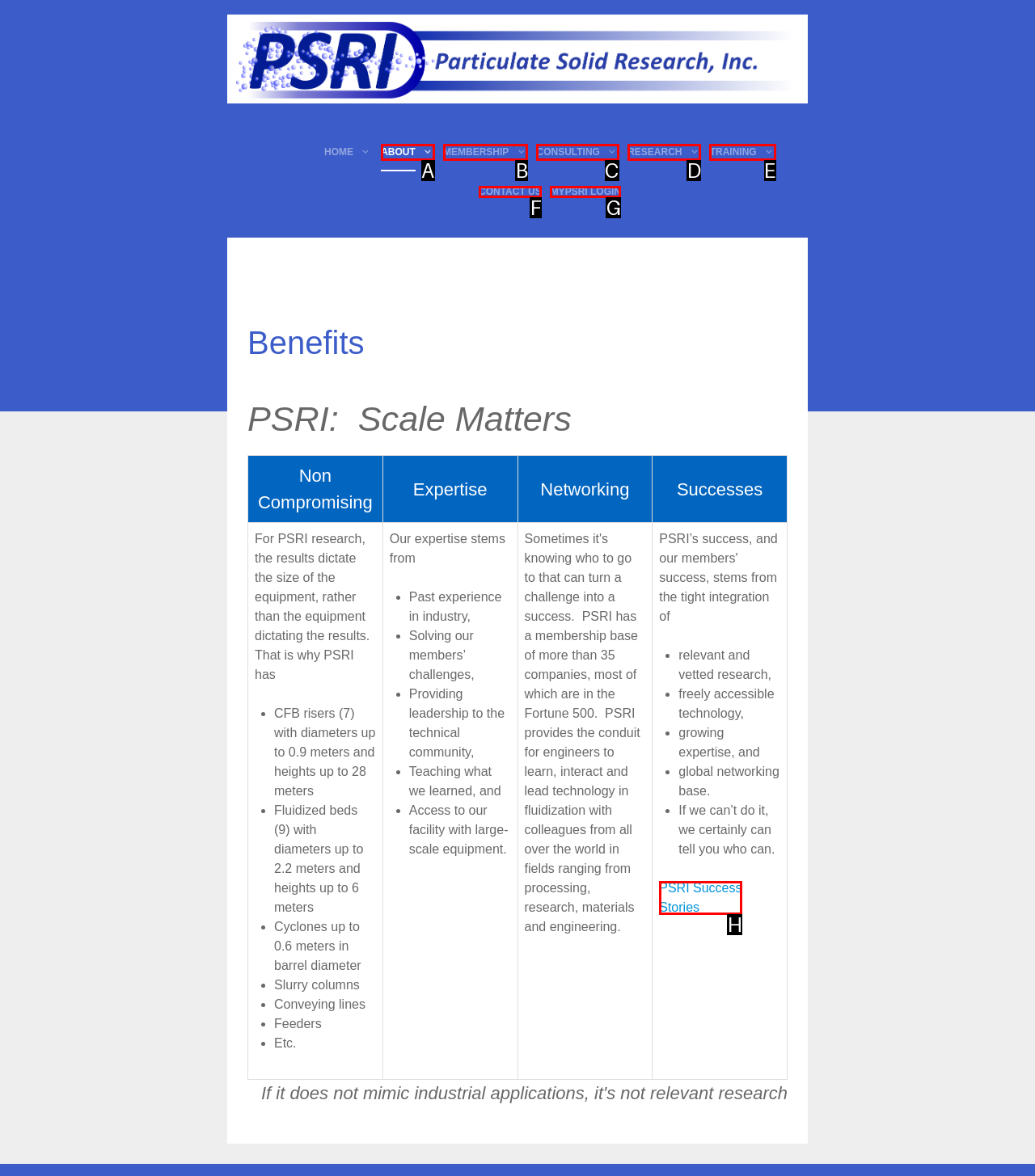From the given options, find the HTML element that fits the description: PSRI Success Stories. Reply with the letter of the chosen element.

H